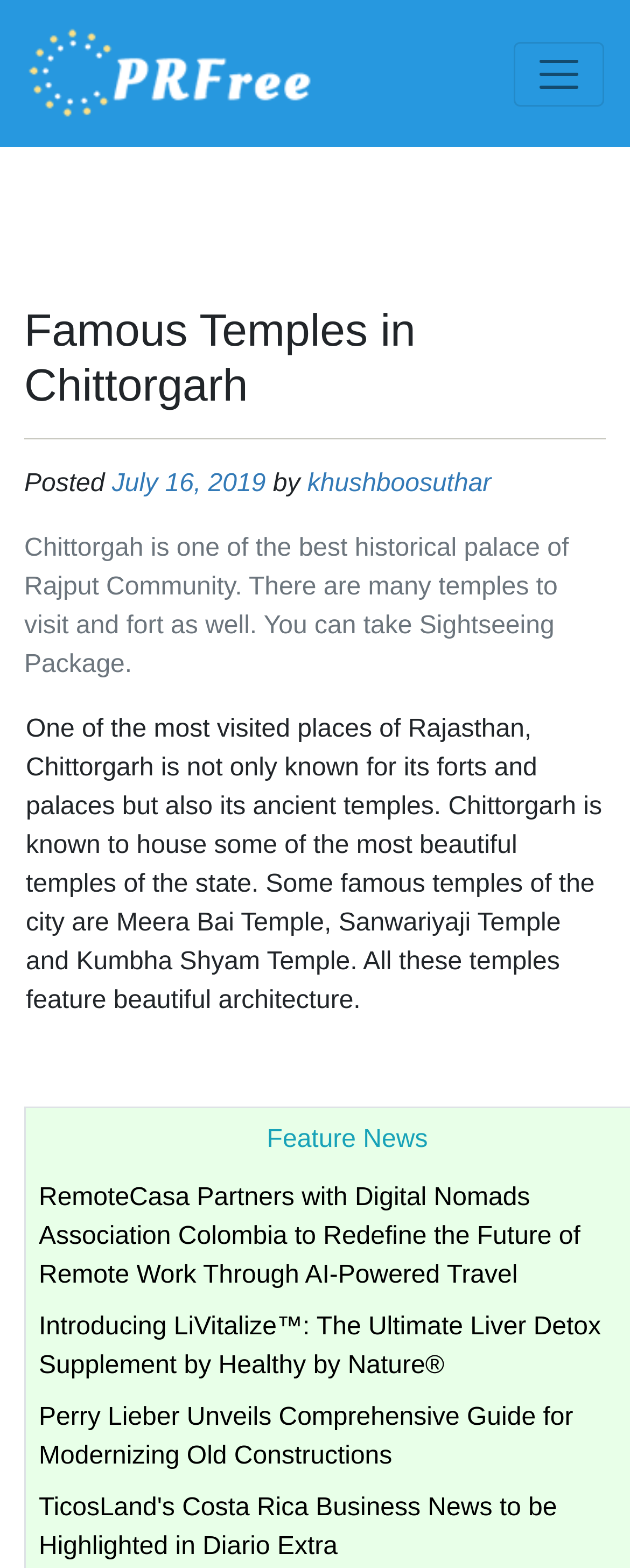Please specify the bounding box coordinates of the clickable region necessary for completing the following instruction: "Visit the PFRree link". The coordinates must consist of four float numbers between 0 and 1, i.e., [left, top, right, bottom].

[0.041, 0.016, 0.503, 0.077]